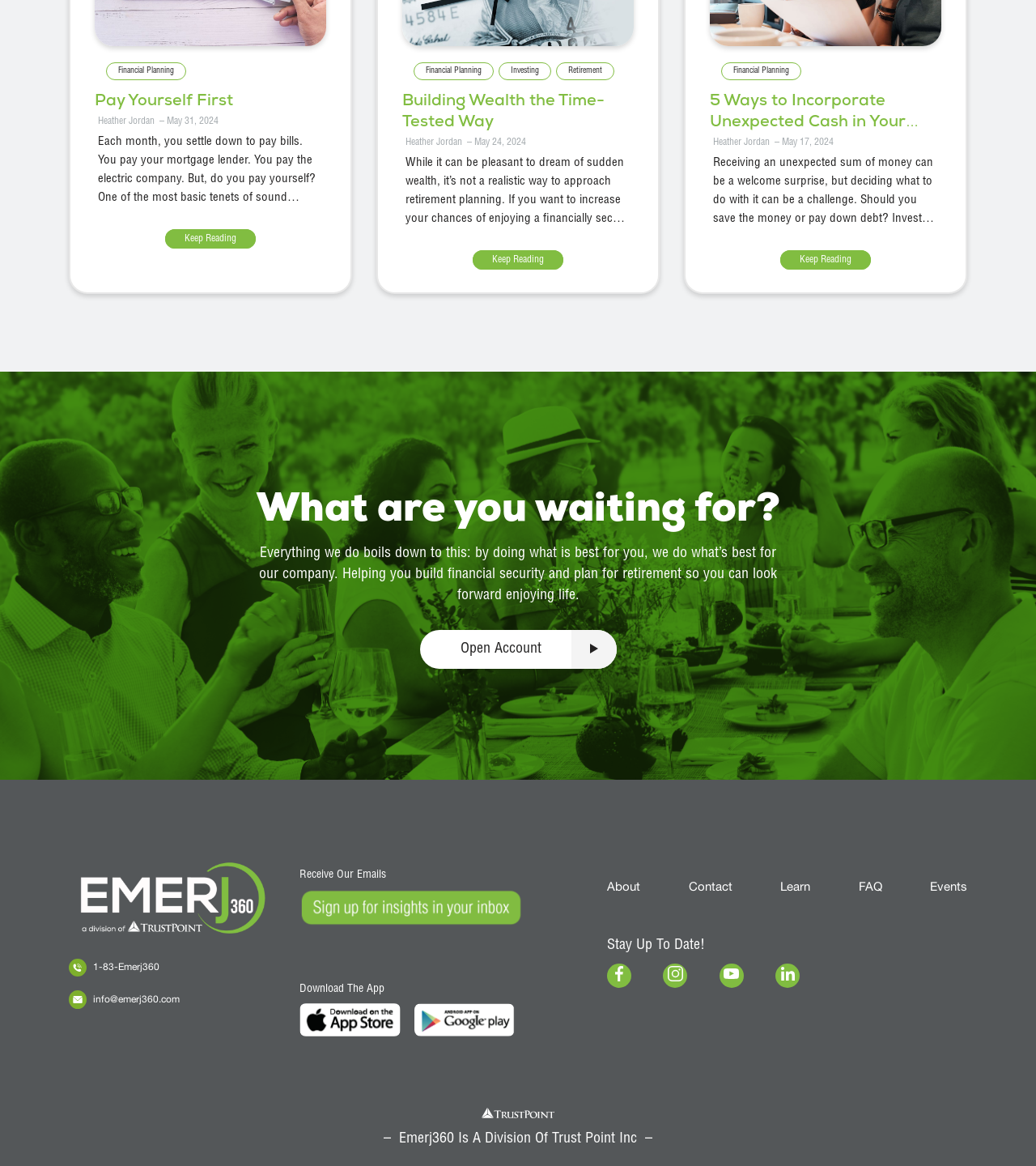What is the call-to-action button text in the middle of the page?
Use the image to give a comprehensive and detailed response to the question.

I found the call-to-action button text by looking at the link text 'Open Account right-arrow-dark' which is located in the middle of the page.